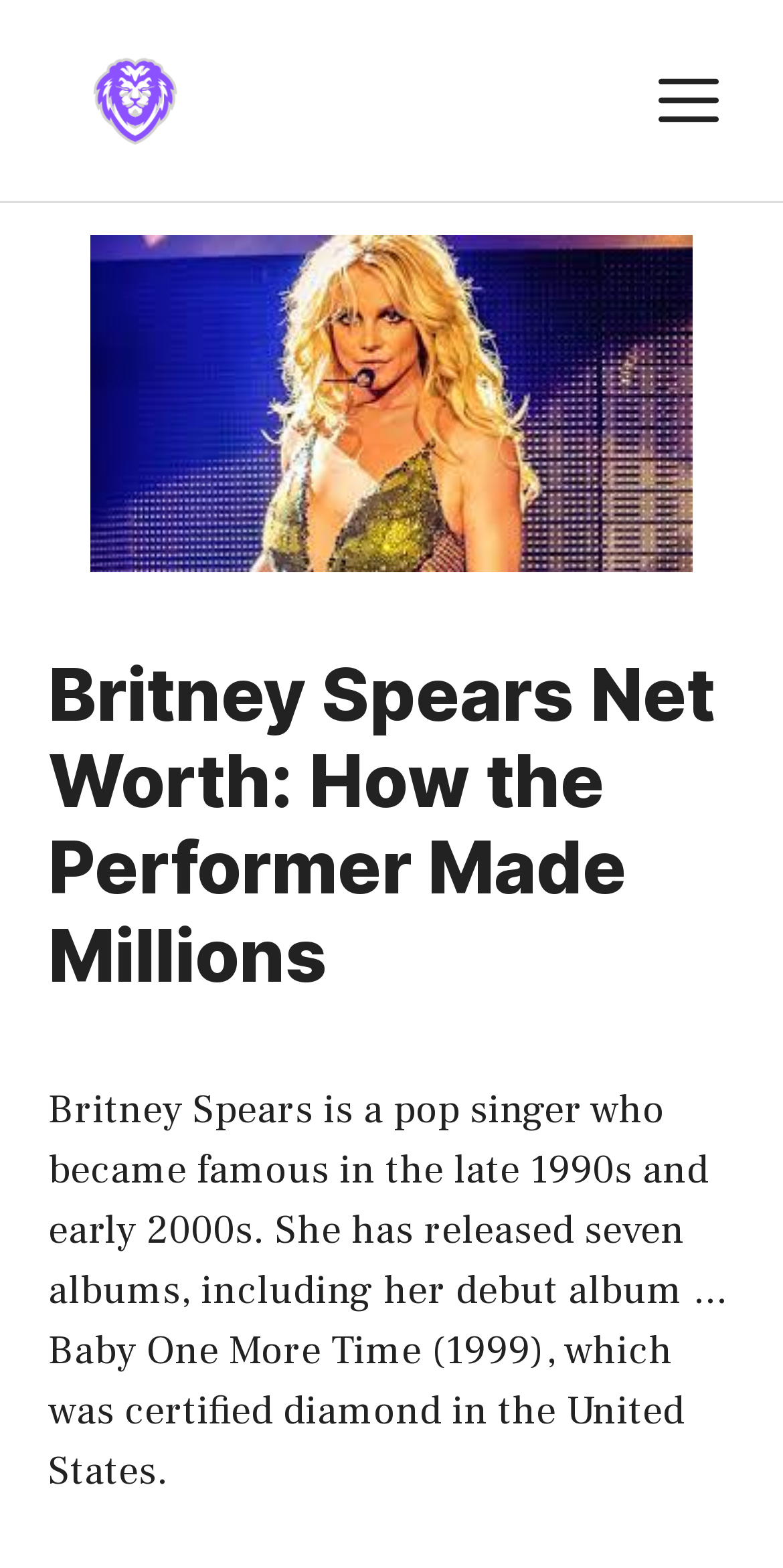Use a single word or phrase to answer the question:
How many albums has Britney Spears released?

Seven